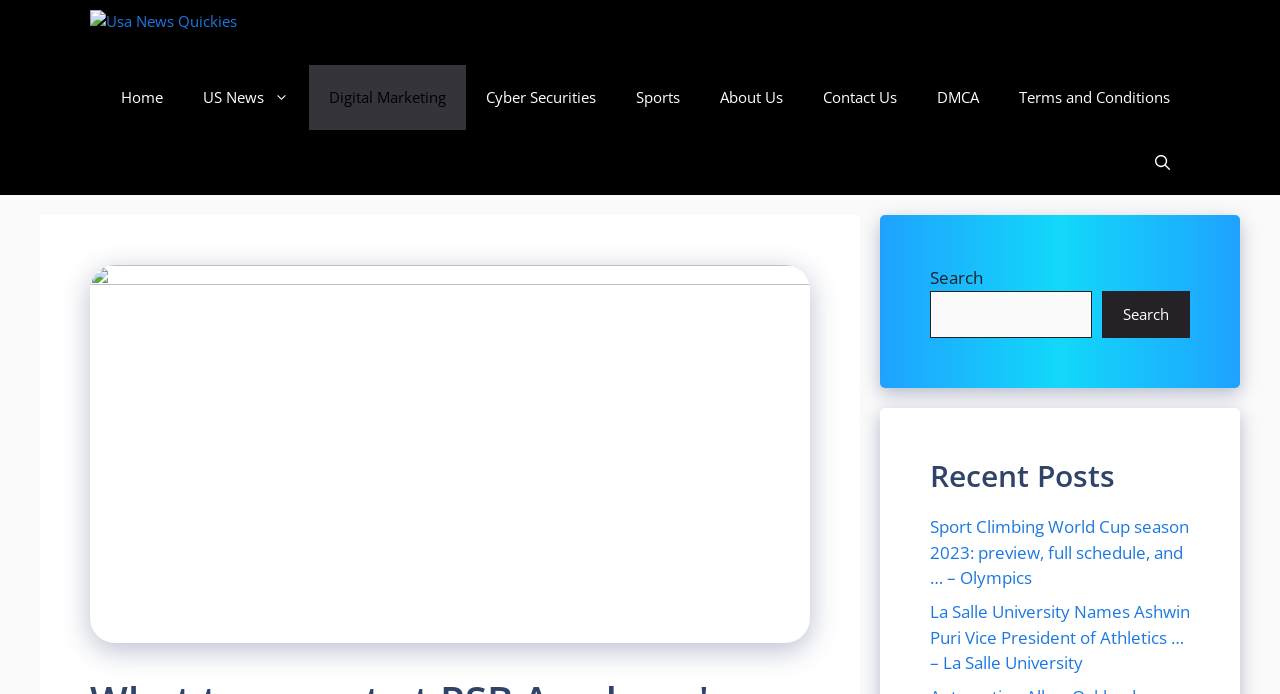Identify the bounding box coordinates of the specific part of the webpage to click to complete this instruction: "Read about Sport Climbing World Cup season 2023".

[0.727, 0.742, 0.929, 0.849]